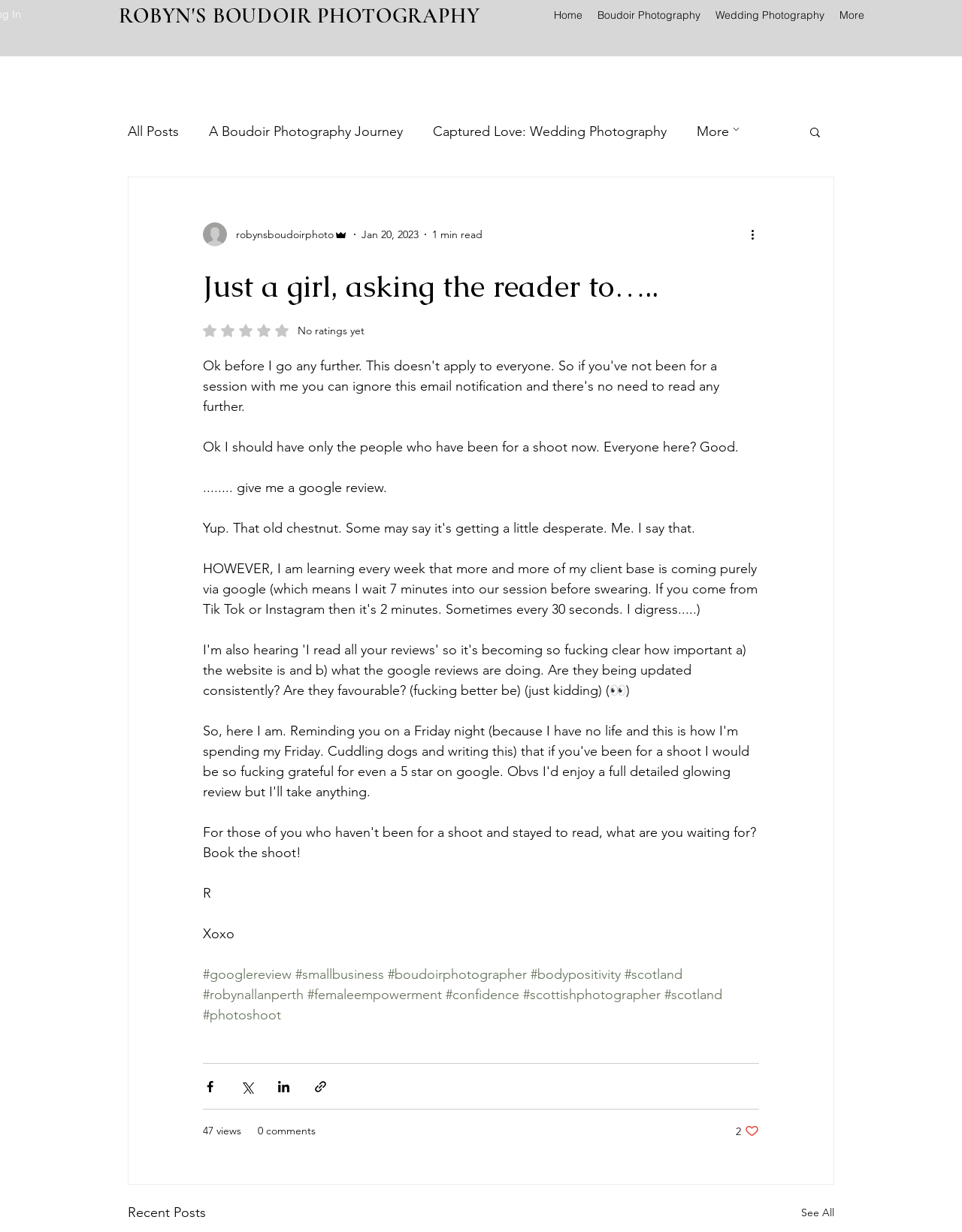Use one word or a short phrase to answer the question provided: 
What is the name of the photographer?

Robyn